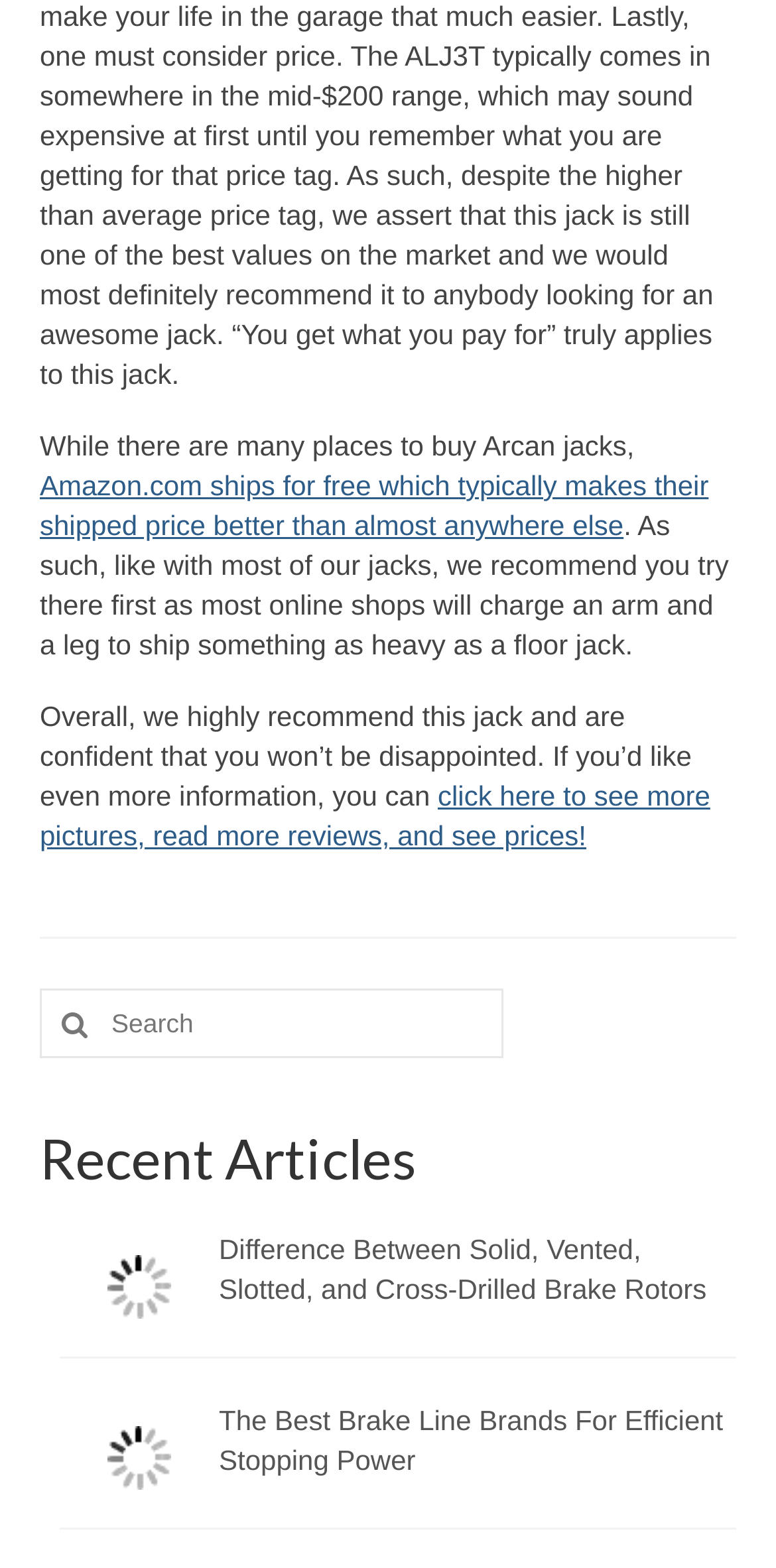Find the bounding box coordinates of the clickable area required to complete the following action: "View the gallery".

[0.077, 0.885, 0.923, 0.937]